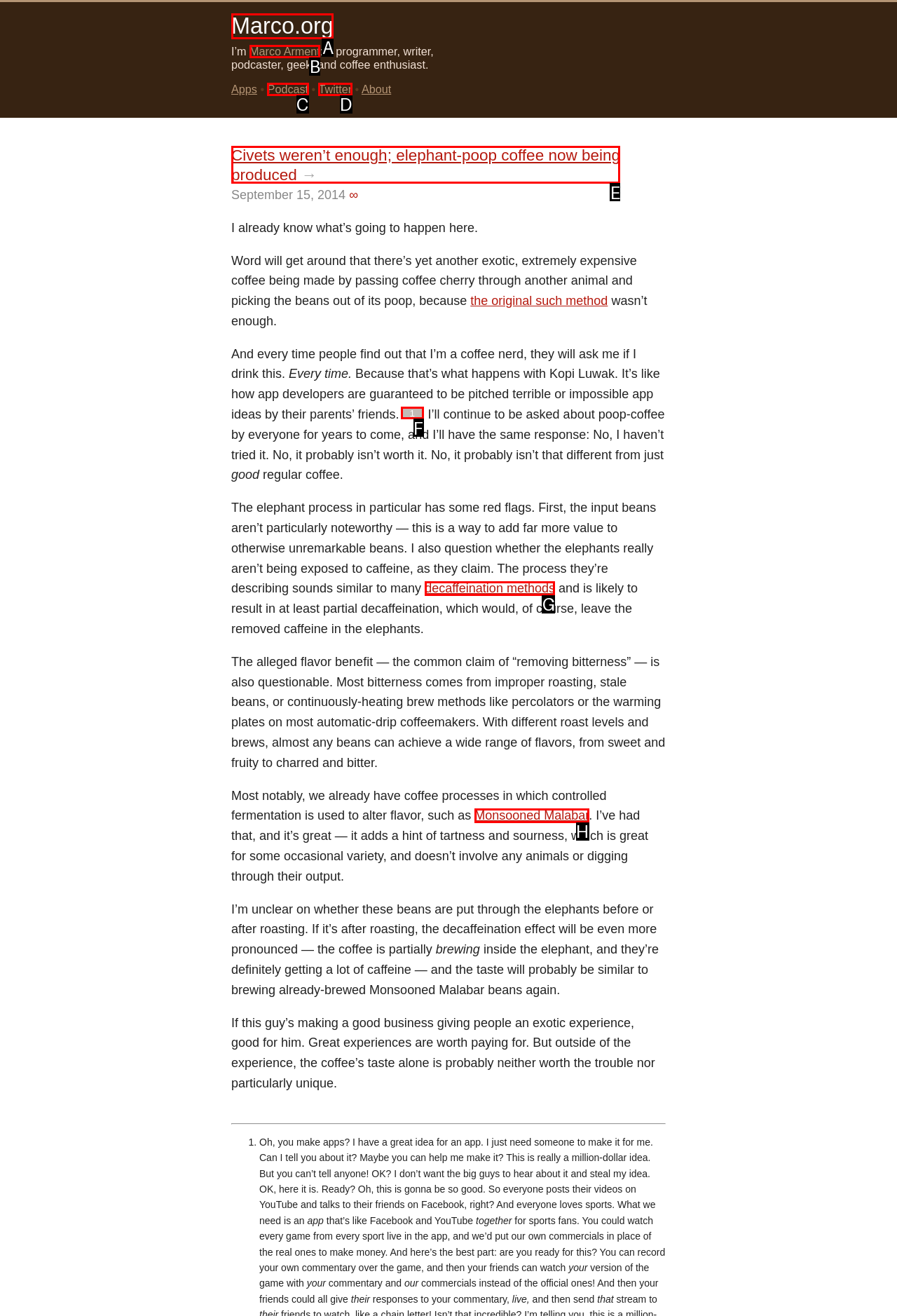Please select the letter of the HTML element that fits the description: Podcast. Answer with the option's letter directly.

C